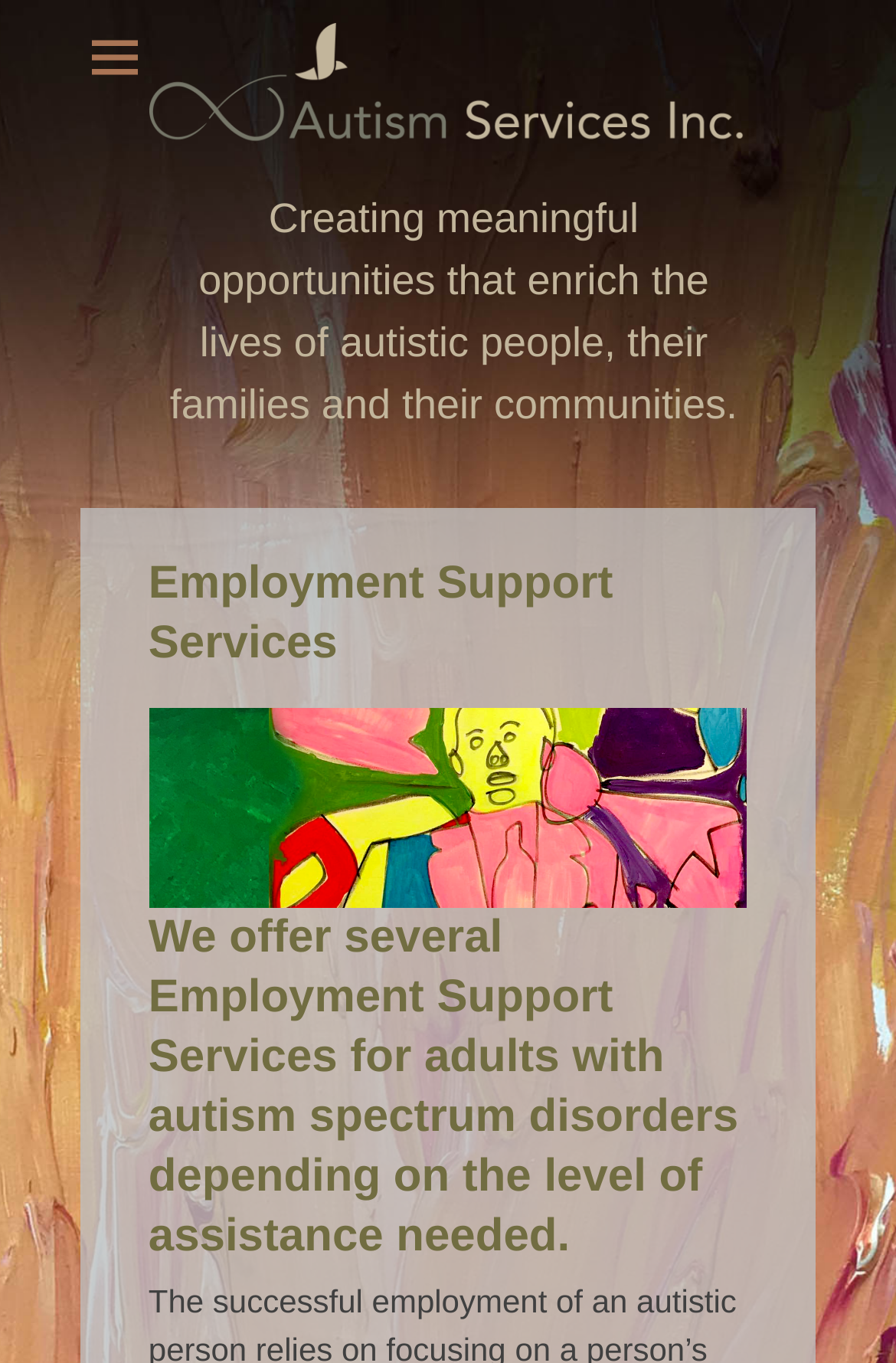Could you please study the image and provide a detailed answer to the question:
How many types of services are offered?

The webpage mentions that the organization 'offers several Employment Support Services for adults with autism spectrum disorders depending on the level of assistance needed', implying that there are multiple types of services available.